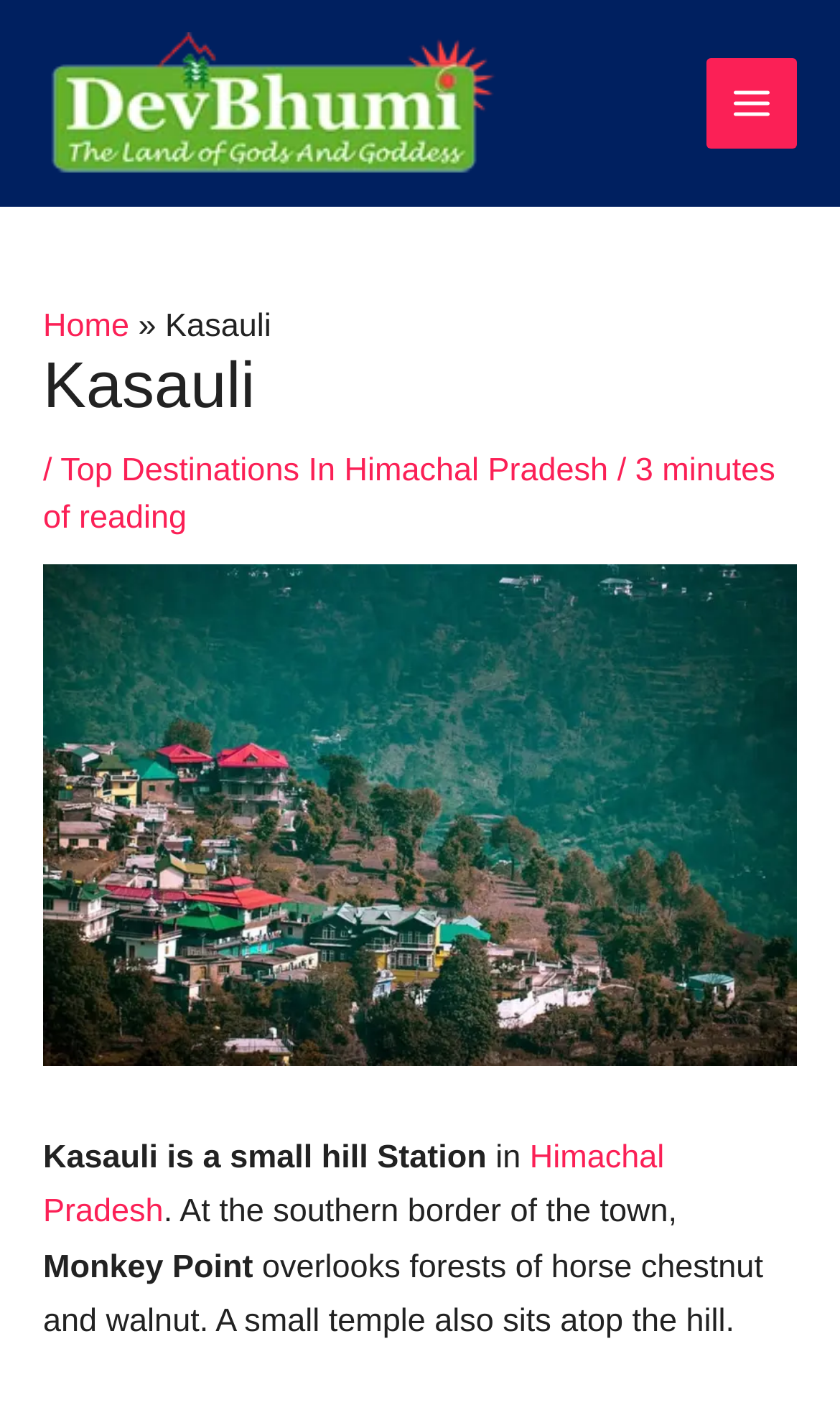Provide the bounding box coordinates of the HTML element described as: "Main Menu". The bounding box coordinates should be four float numbers between 0 and 1, i.e., [left, top, right, bottom].

[0.84, 0.041, 0.949, 0.106]